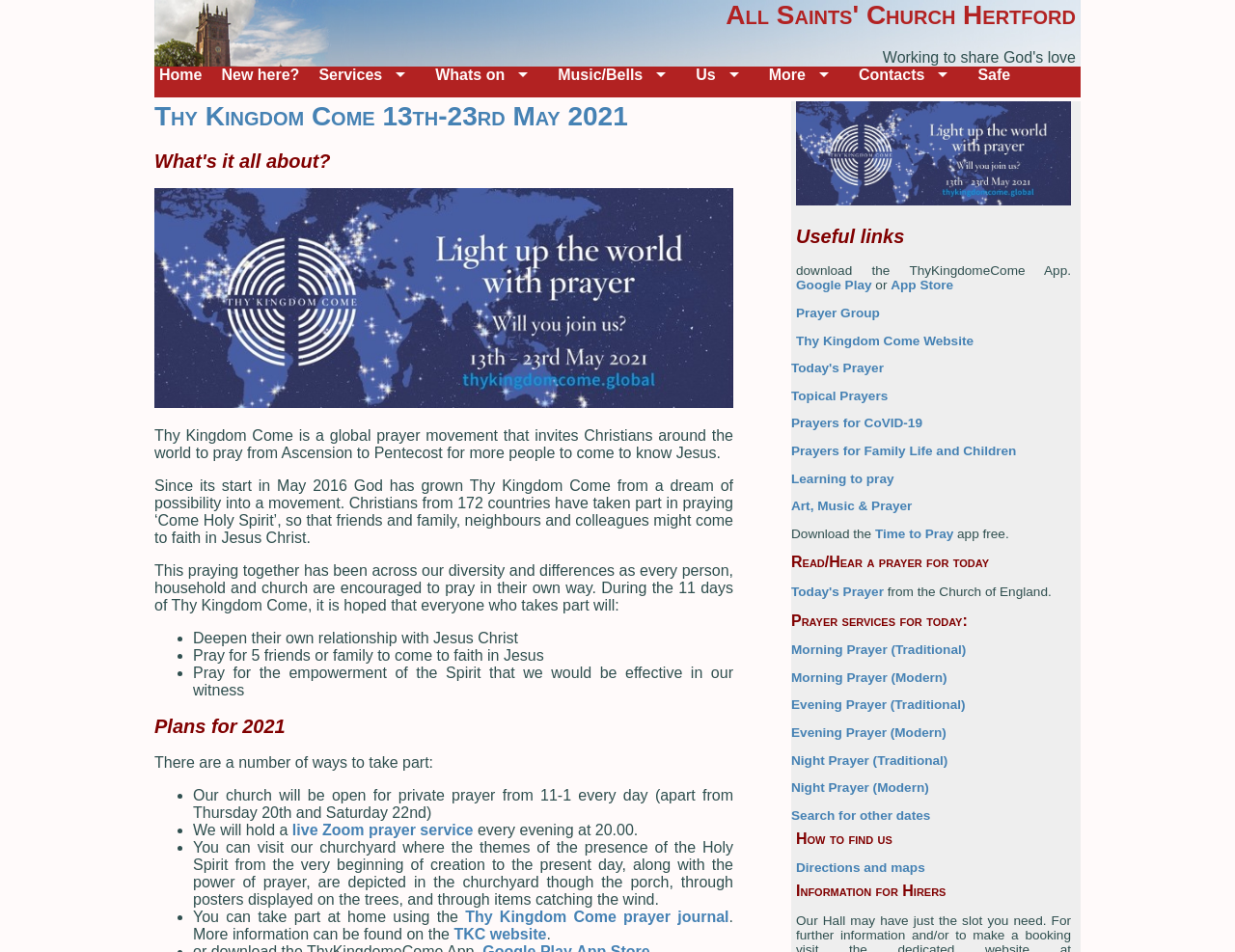Give a detailed account of the webpage.

The webpage is about All Saints' Parish Church in Hertford, specifically focusing on the "Thy Kingdom Come" event from May 13th to 23rd, 2021. At the top of the page, there is a heading with the church's name, followed by a row of links to different sections of the website, including "Home", "New here?", "Services", and more.

Below the navigation links, there is a heading that introduces the "Thy Kingdom Come" event, followed by a brief description of what it is and its purpose. There is also a logo for the event, which is an image.

The main content of the page is divided into several sections. The first section explains the concept of "Thy Kingdom Come" and its history, with three paragraphs of text. The second section outlines the plans for the 2021 event, which includes private prayer sessions, a live Zoom prayer service, and a churchyard display.

There are several lists of bullet points throughout the page, which provide more information about the event, such as how to participate, and what to expect. There are also several links to external resources, including the "Thy Kingdom Come" website and app, as well as links to download prayer journals and other materials.

In the middle of the page, there is a section with several links to useful resources, including prayer groups, topical prayers, and prayers for specific topics like COVID-19 and family life. There is also a section that allows users to read or hear a prayer for the day, with links to morning, evening, and night prayers.

Towards the bottom of the page, there are headings for "How to find us" and "Information for Hirers", which provide practical information about the church's location and facilities.